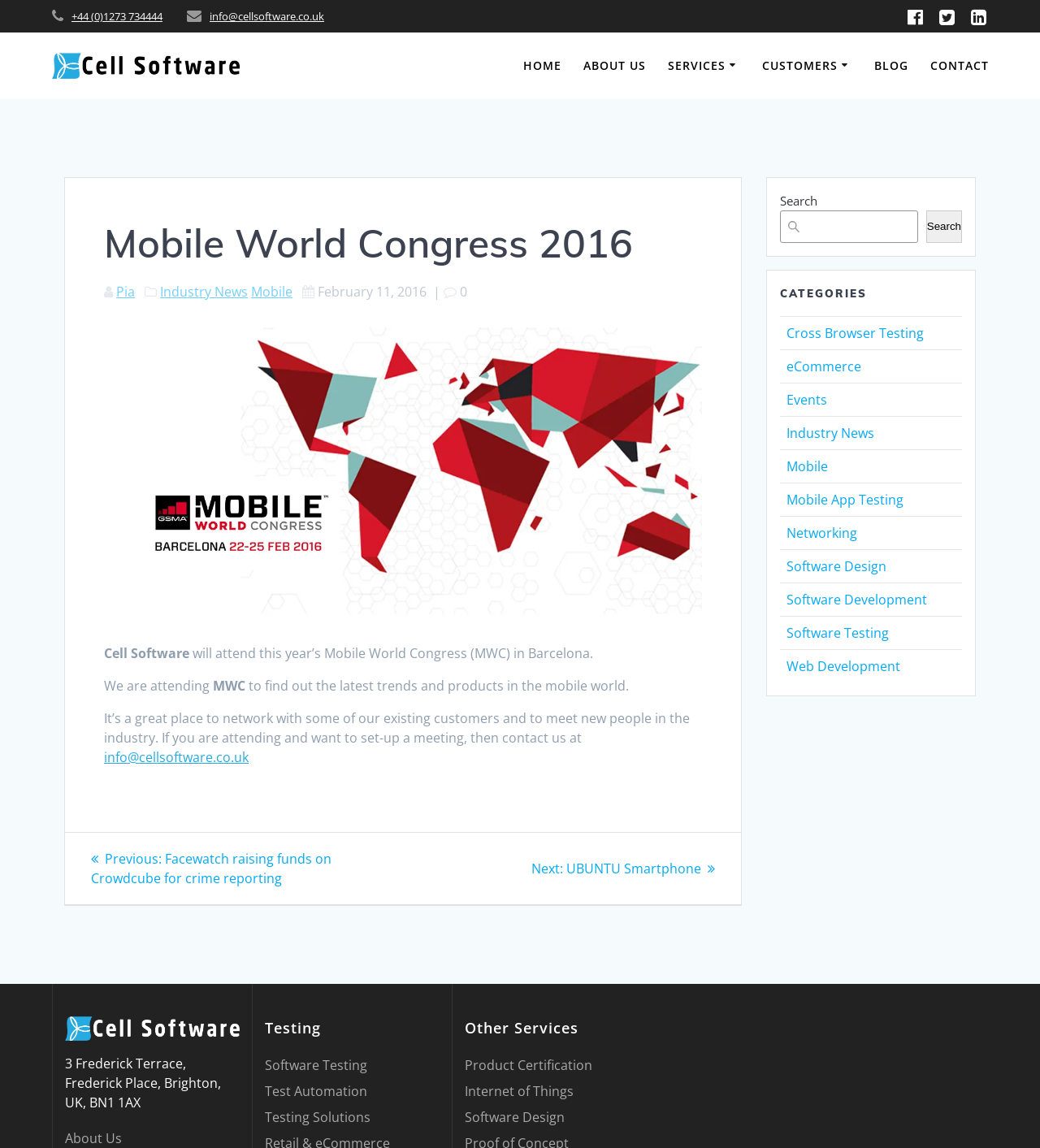What is the company's phone number?
Look at the image and construct a detailed response to the question.

The company's phone number can be found at the top of the webpage, in the link with the text '+44 (0)1273 734444'.